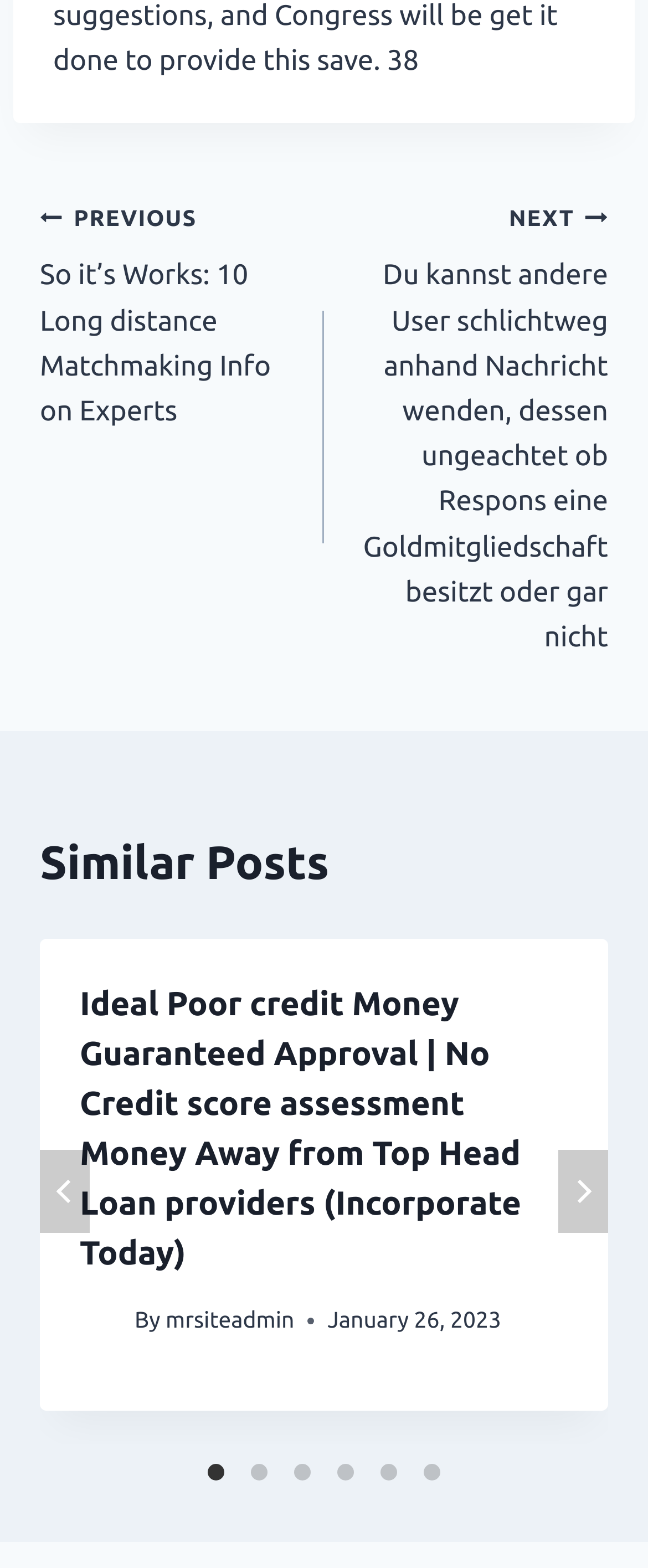Who is the author of the article?
Please answer the question as detailed as possible.

I found the author's name by looking at the link element with the text 'mrsiteadmin' which is a child element of the article element and is preceded by the text 'By'.